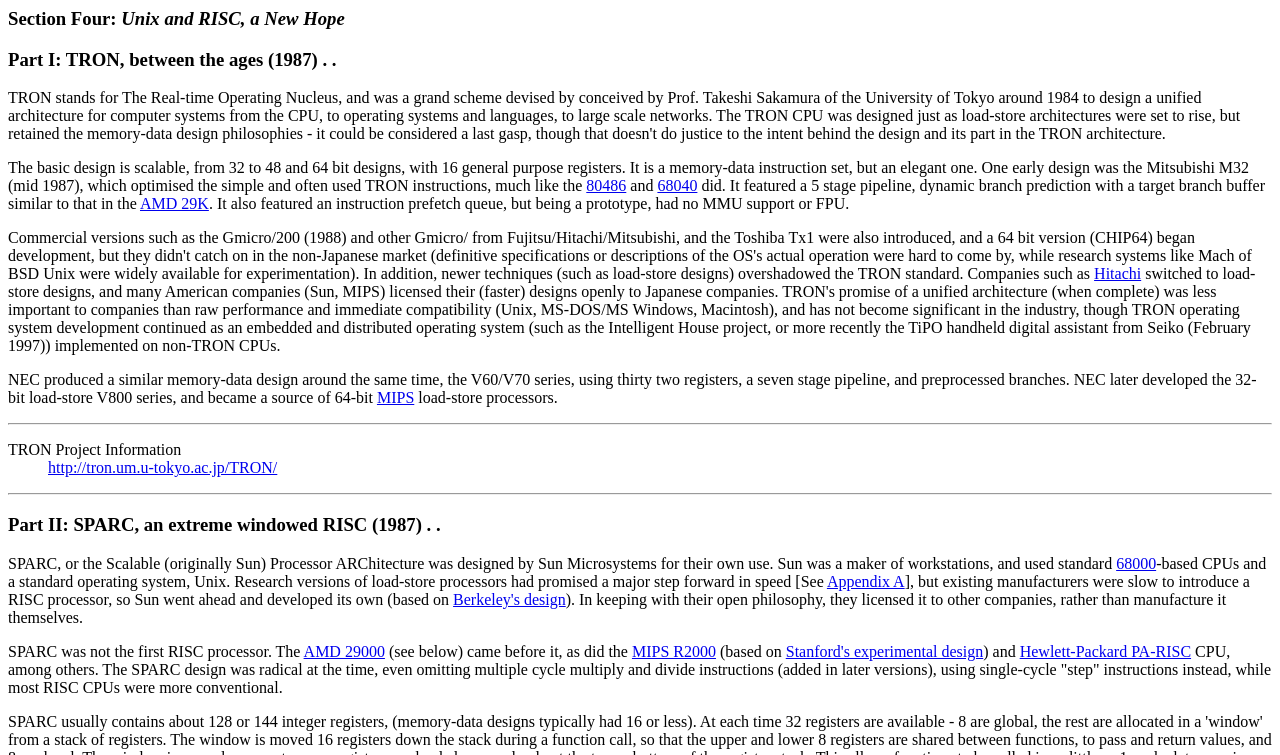What is the name of the processor designed by Sun Microsystems? Based on the image, give a response in one word or a short phrase.

SPARC